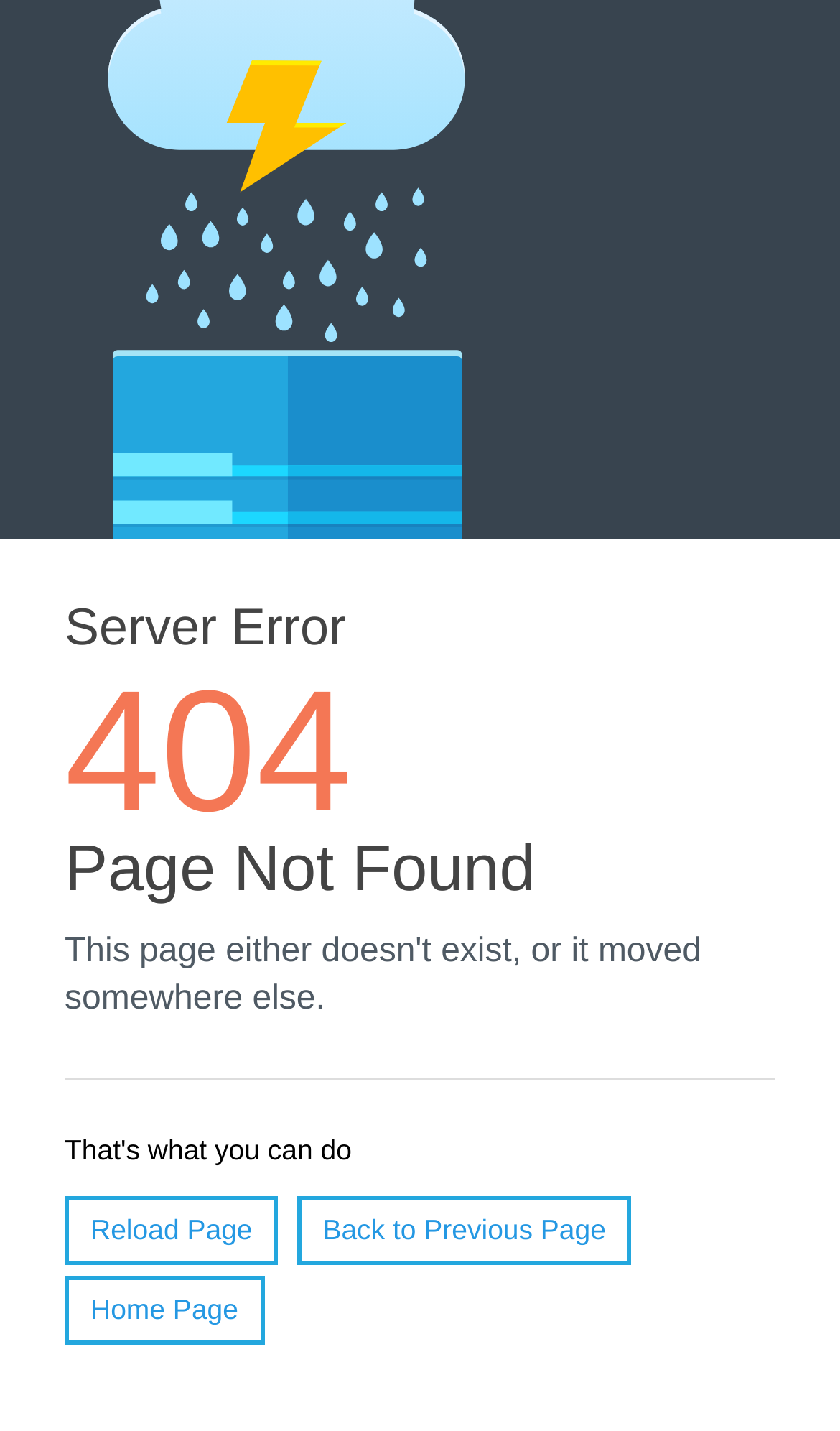Using the given description, provide the bounding box coordinates formatted as (top-left x, top-left y, bottom-right x, bottom-right y), with all values being floating point numbers between 0 and 1. Description: Home Page

[0.077, 0.892, 0.315, 0.94]